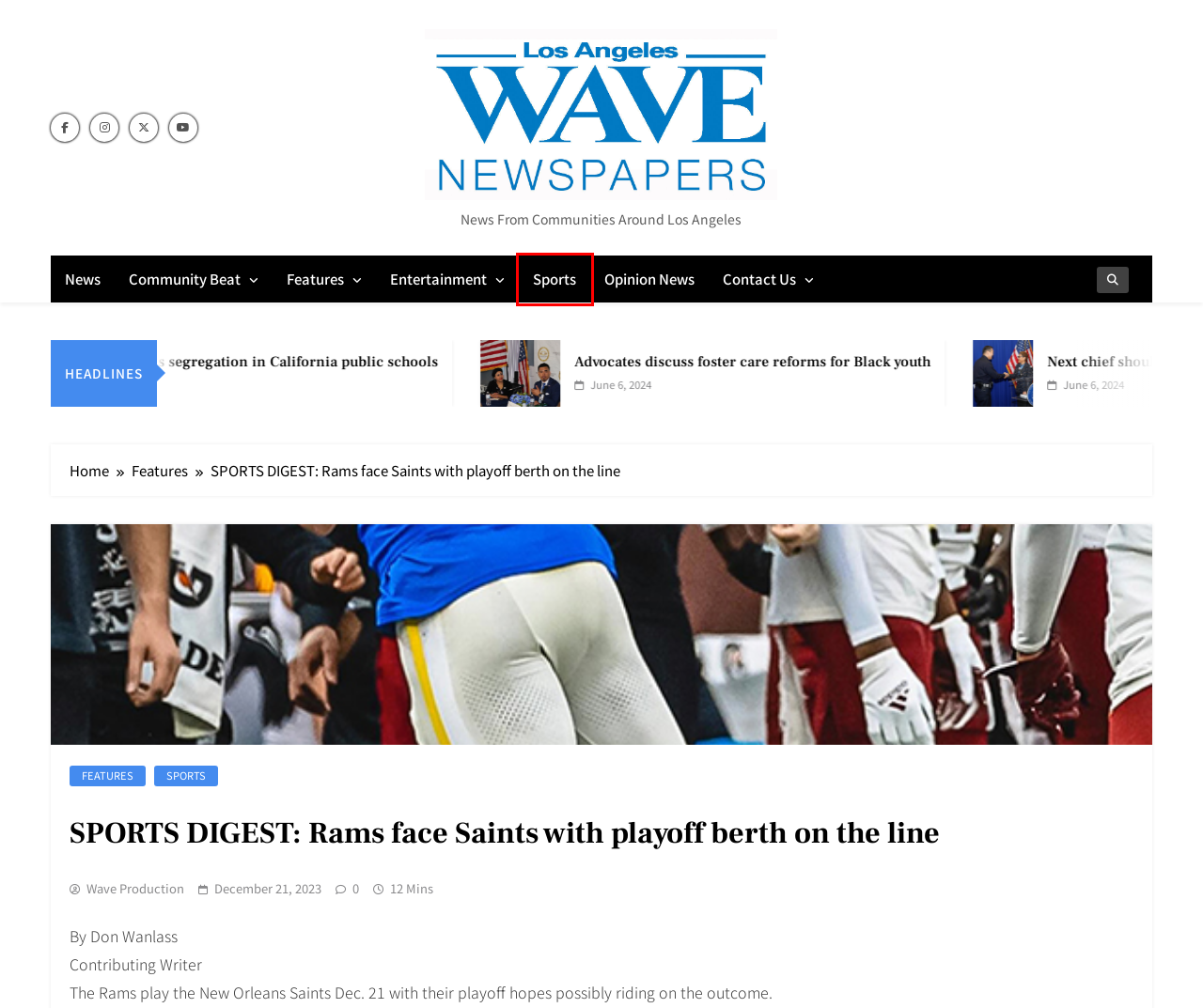You are provided with a screenshot of a webpage that includes a red rectangle bounding box. Please choose the most appropriate webpage description that matches the new webpage after clicking the element within the red bounding box. Here are the candidates:
A. News
B. Community Beat
C. Sports
D. Features
E. News from communities around Los Angeles
F. ACLU reports finds segregation in California public schools
G. Advocates discuss foster care reforms for Black youth
H. Contact Us

C